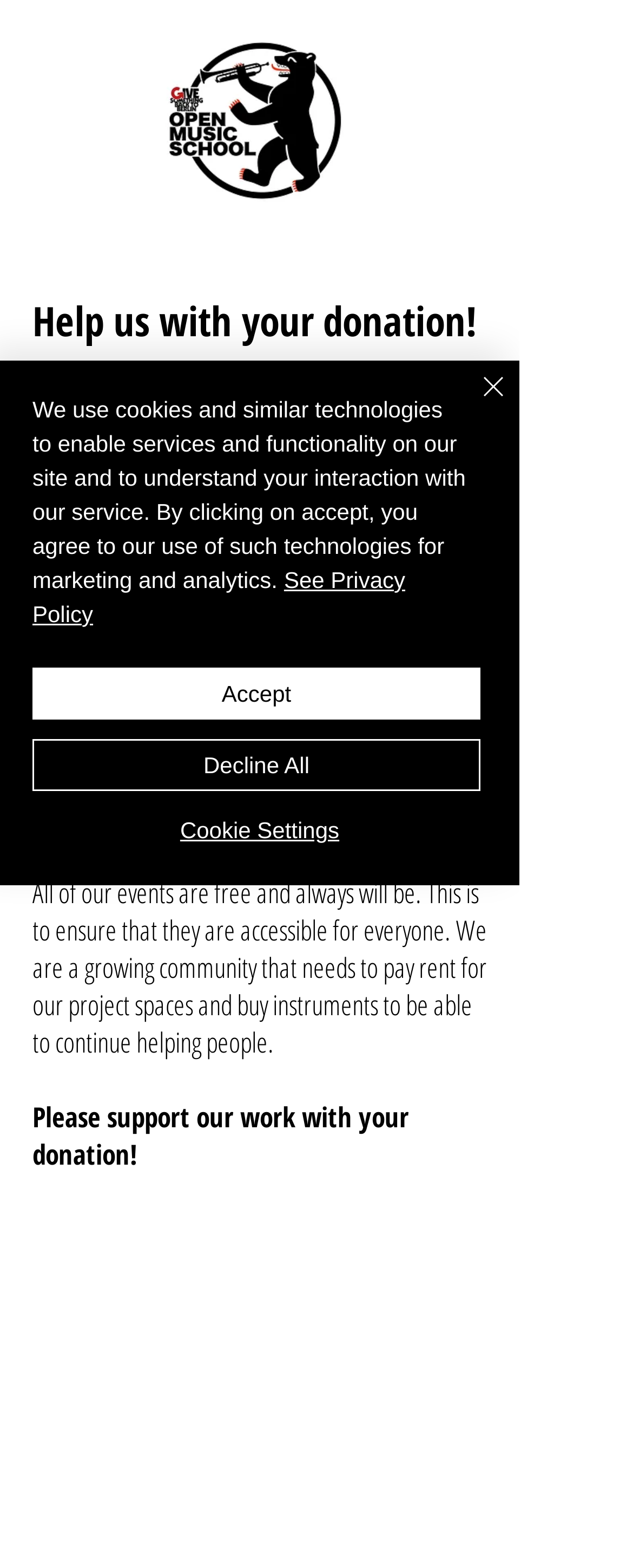Locate and provide the bounding box coordinates for the HTML element that matches this description: "archival".

None